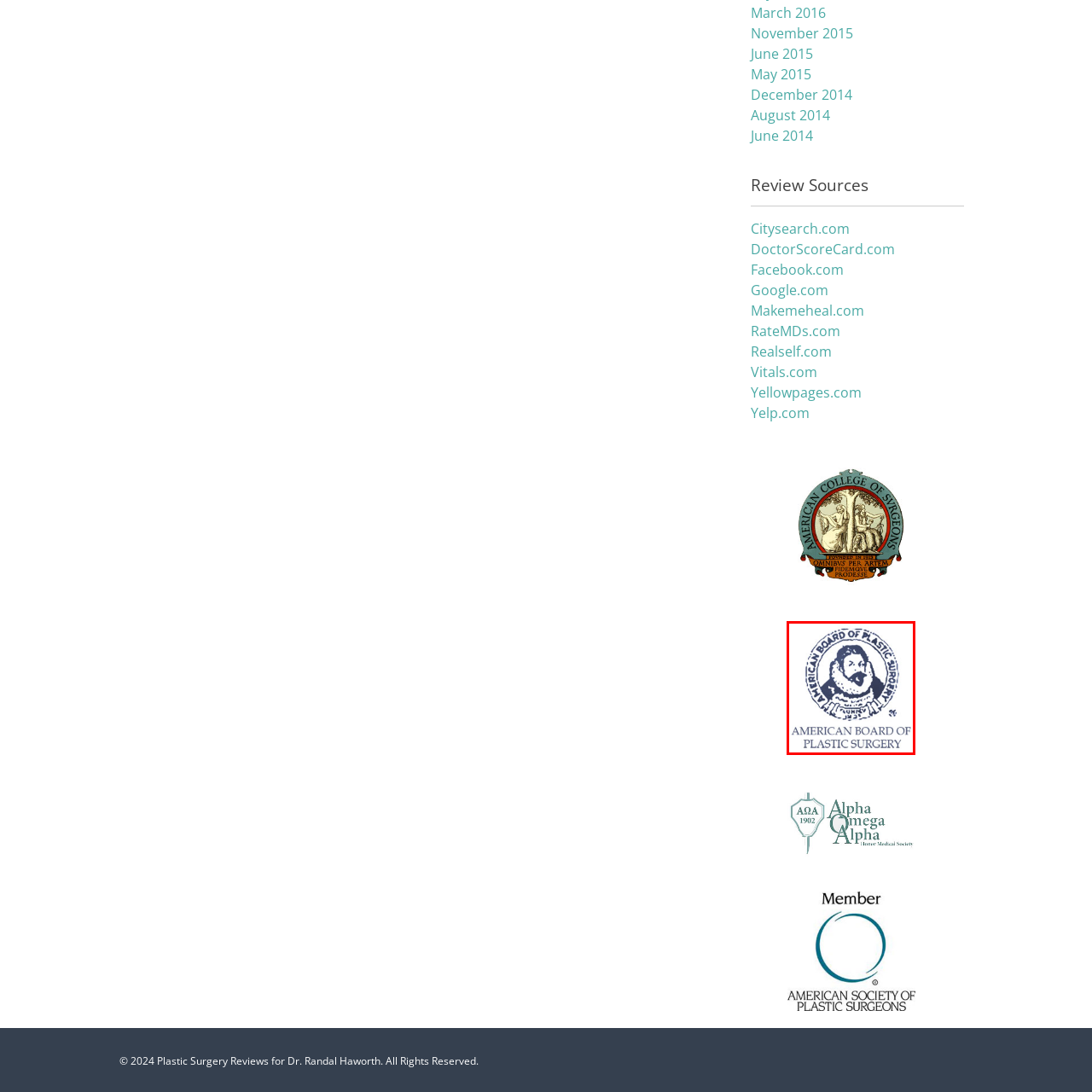What is the purpose of the American Board of Plastic Surgery?
Analyze the image enclosed by the red bounding box and reply with a one-word or phrase answer.

certifying qualified plastic surgeons